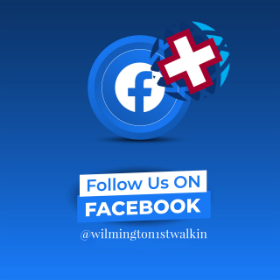Give a concise answer using only one word or phrase for this question:
What is the suggested purpose of the '@wilmington1stwalkin' handle?

Official account for a healthcare service